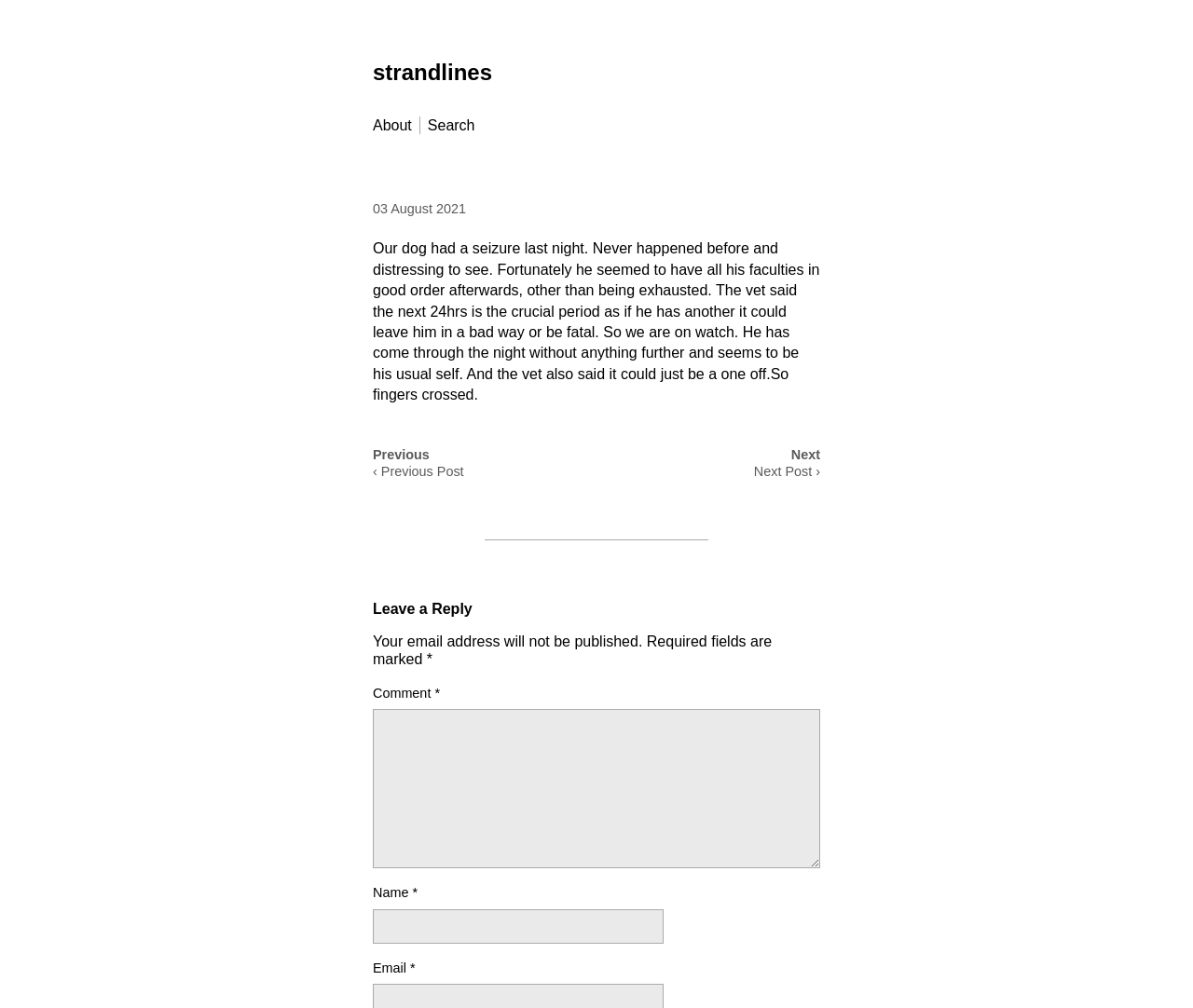Provide a single word or phrase answer to the question: 
What is the author's current status of the dog?

Seems to be his usual self